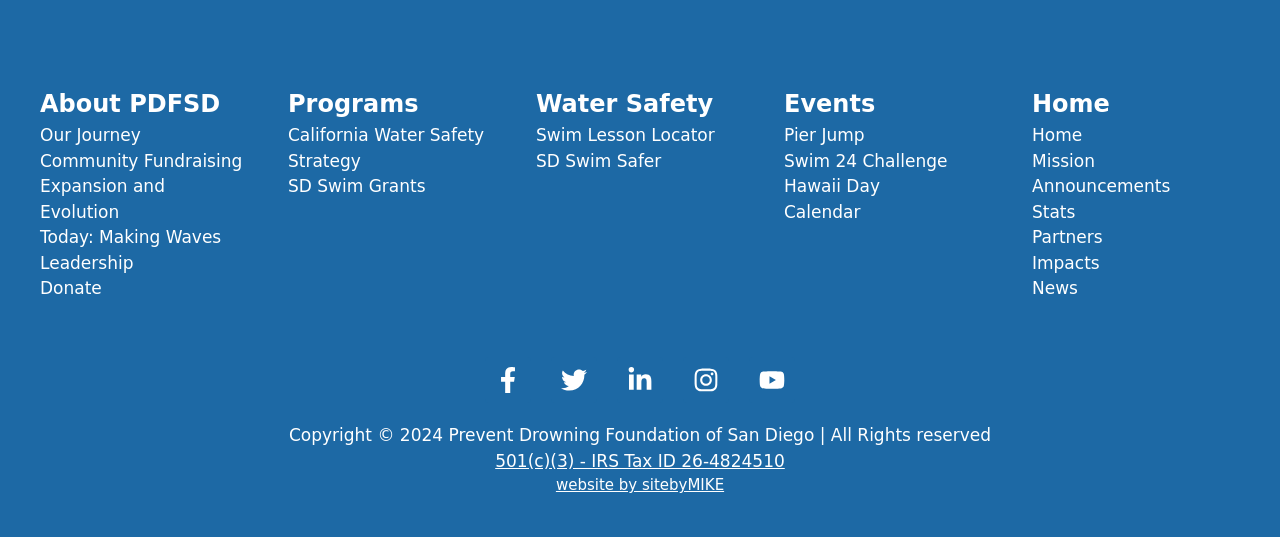Who designed the website?
Using the image provided, answer with just one word or phrase.

sitebyMIKE